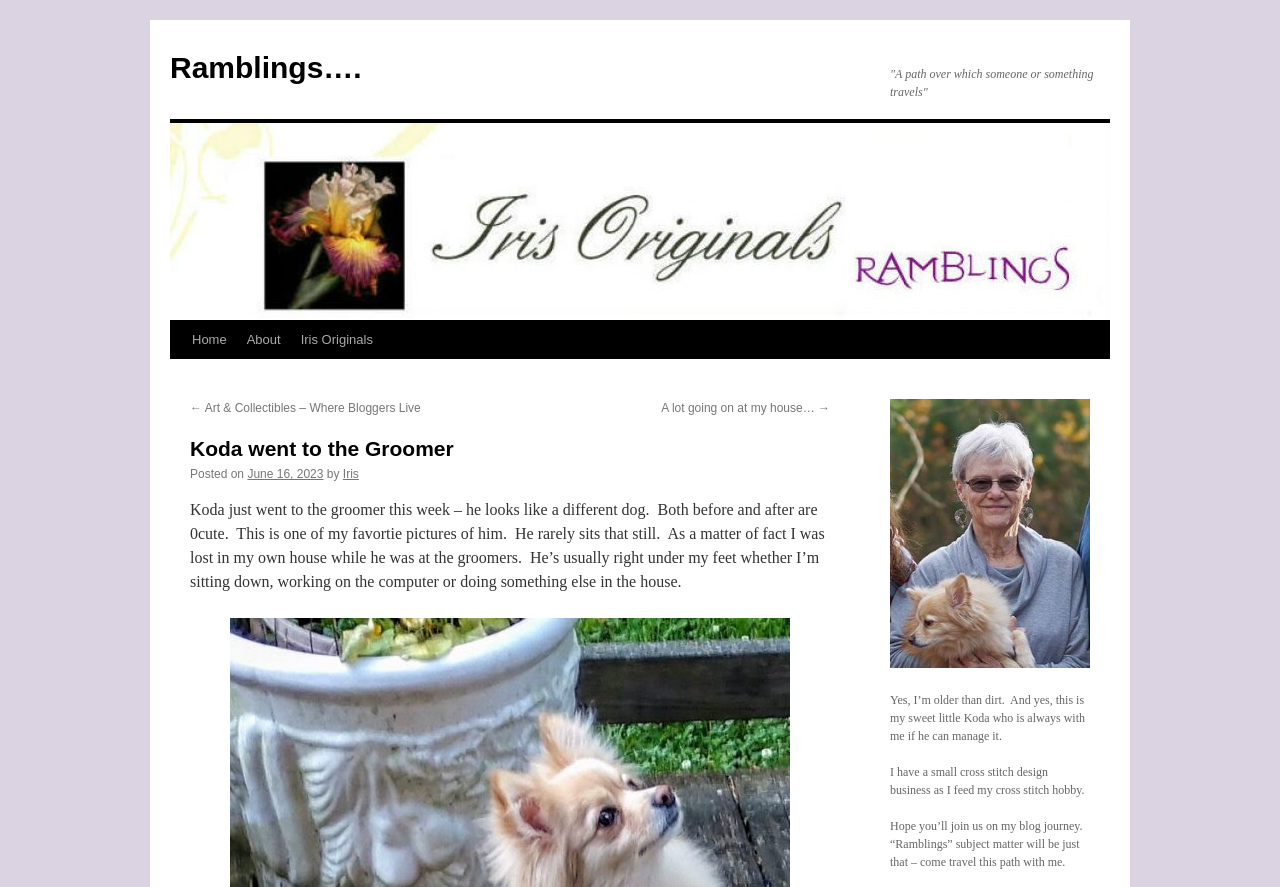Determine the bounding box coordinates of the clickable area required to perform the following instruction: "Check the previous post". The coordinates should be represented as four float numbers between 0 and 1: [left, top, right, bottom].

[0.148, 0.452, 0.329, 0.468]